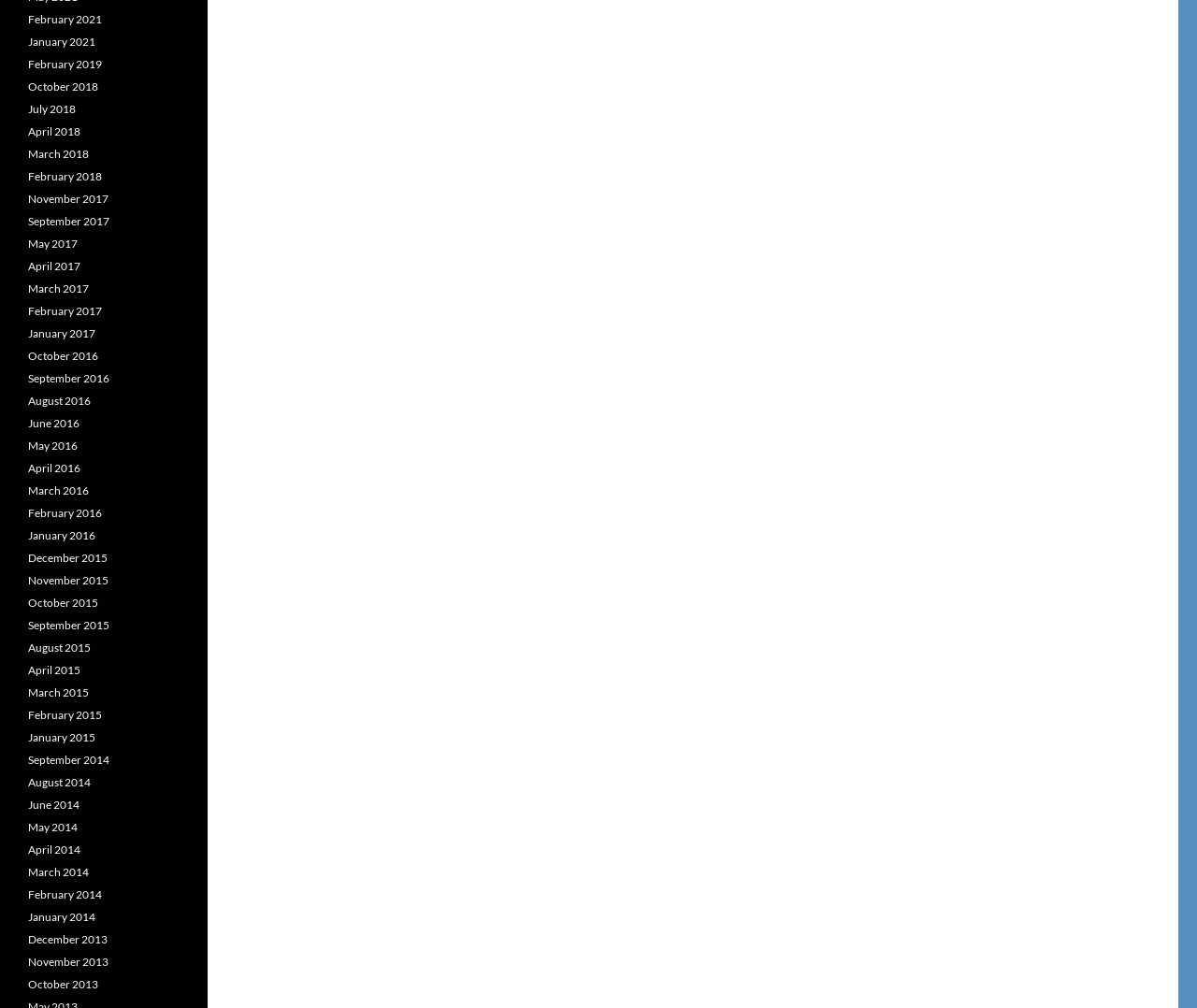What is the earliest year listed?
Use the information from the screenshot to give a comprehensive response to the question.

I examined the links on the webpage and found that the earliest year listed is 2013, which appears in the link 'December 2013'.